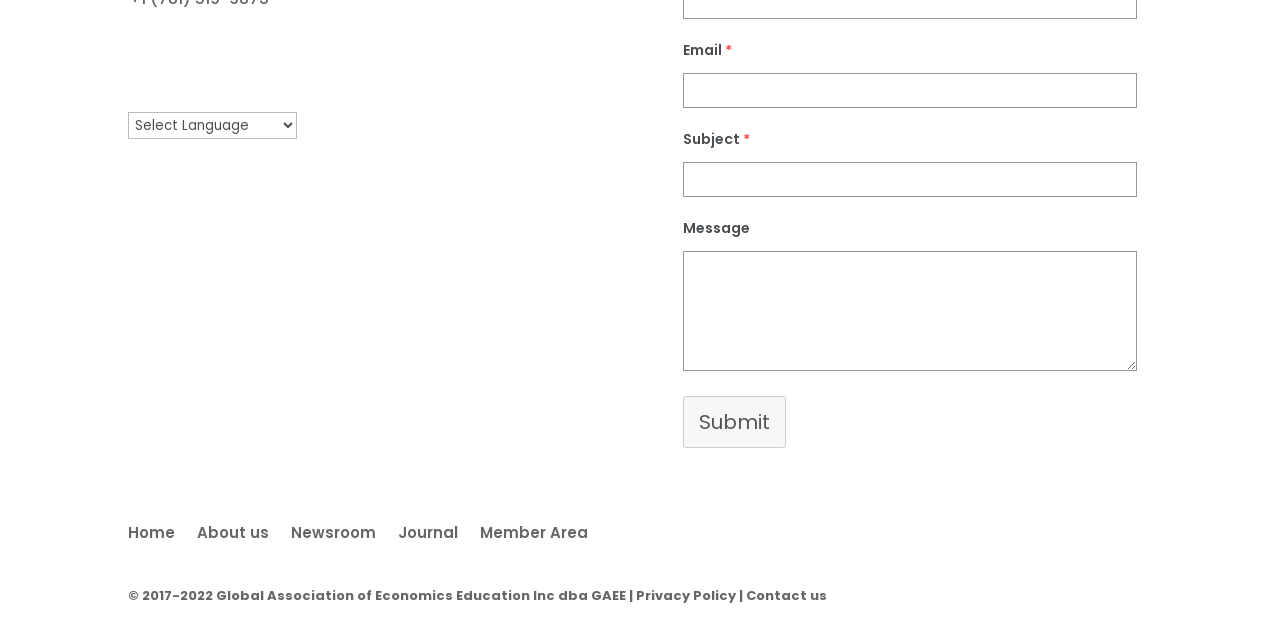What is the copyright year range of the webpage?
Provide a concise answer using a single word or phrase based on the image.

2017-2022